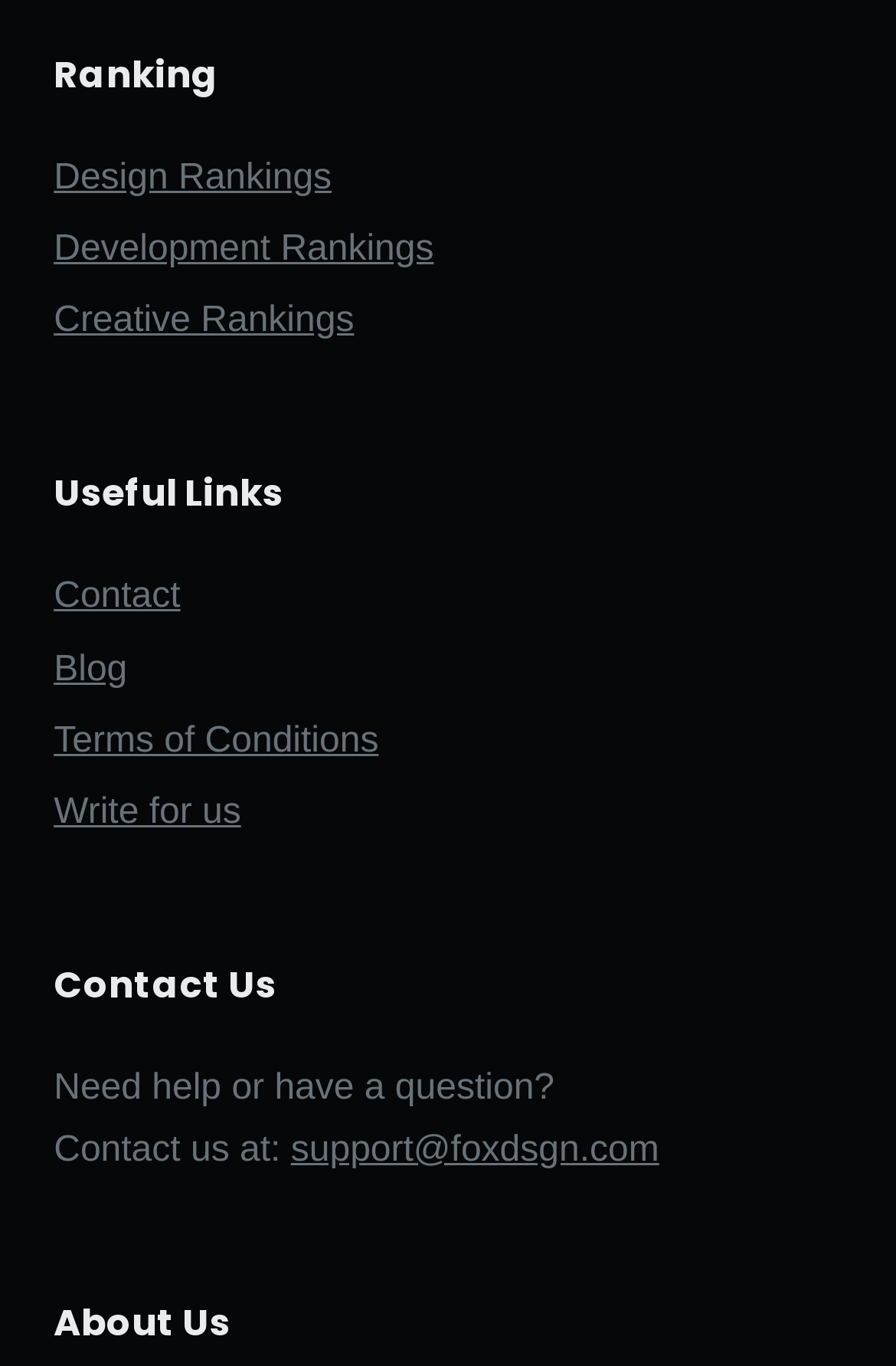What type of rankings are provided?
Based on the visual details in the image, please answer the question thoroughly.

The webpage provides three types of rankings, which are Design Rankings, Development Rankings, and Creative Rankings, as indicated by the links in the 'Ranking' section.